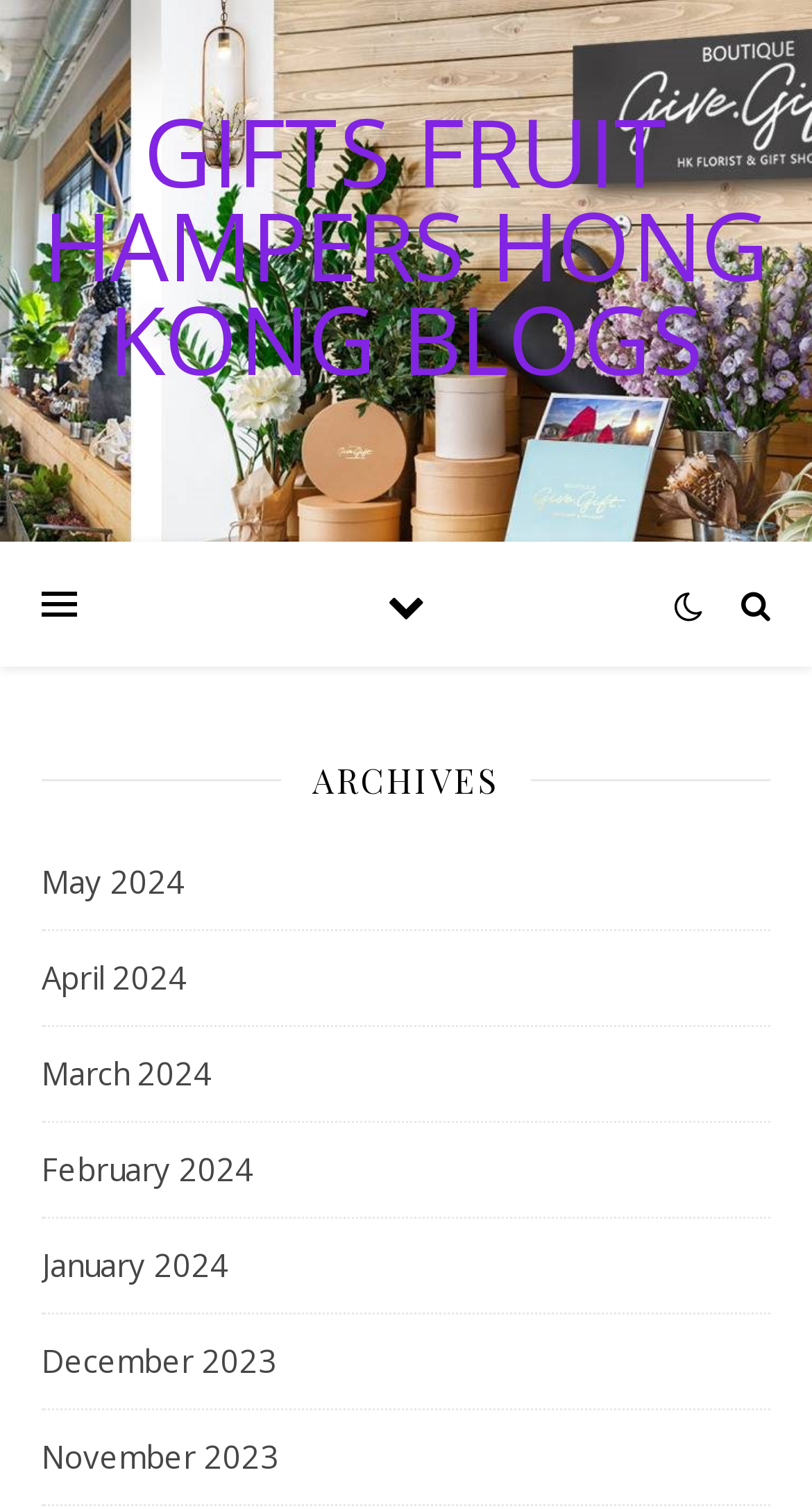Please identify the bounding box coordinates of the clickable element to fulfill the following instruction: "visit GIFTS FRUIT HAMPERS HONG KONG BLOGS". The coordinates should be four float numbers between 0 and 1, i.e., [left, top, right, bottom].

[0.0, 0.069, 1.0, 0.255]